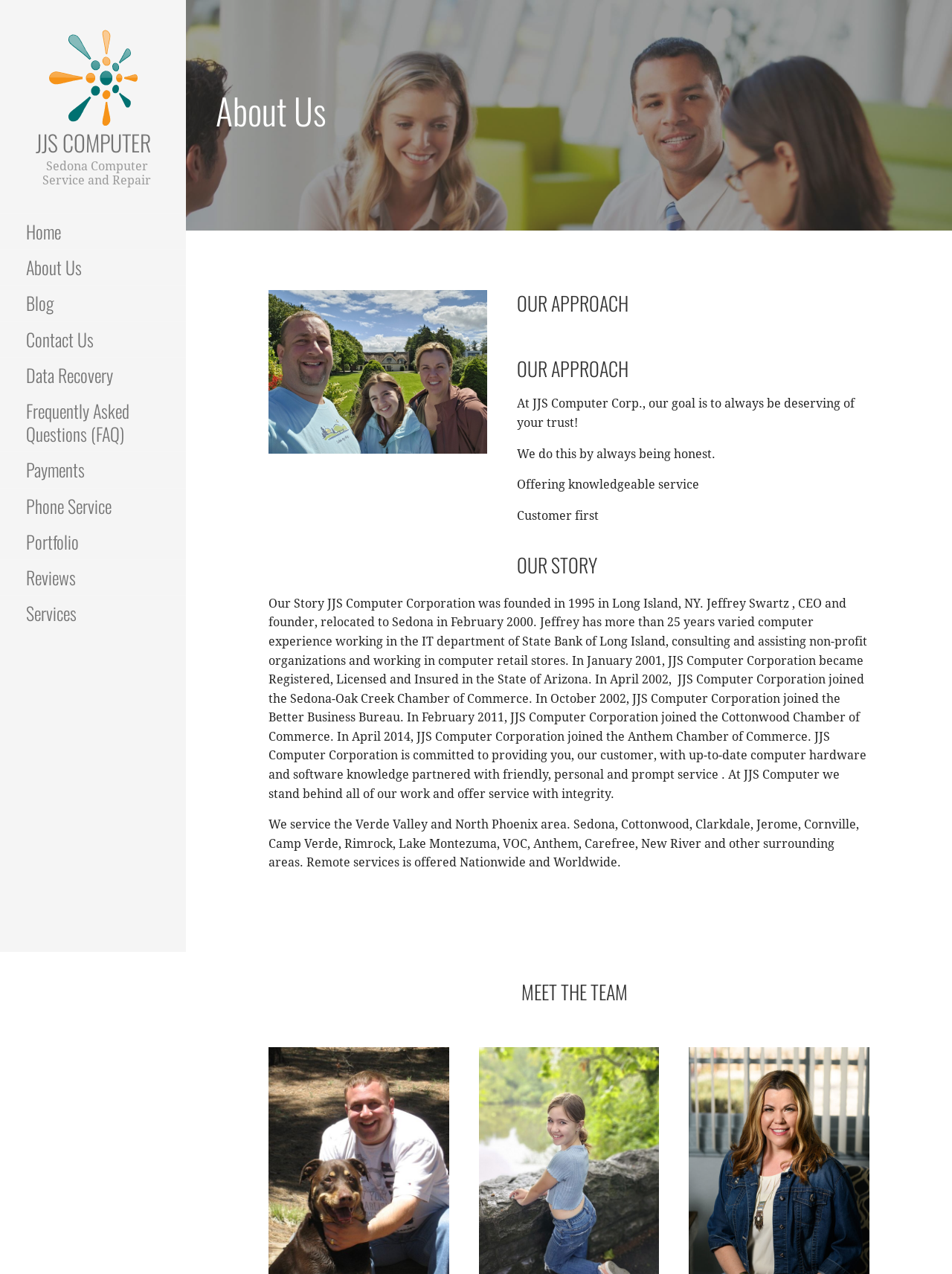Indicate the bounding box coordinates of the clickable region to achieve the following instruction: "Click on the About Us link."

[0.0, 0.196, 0.195, 0.224]